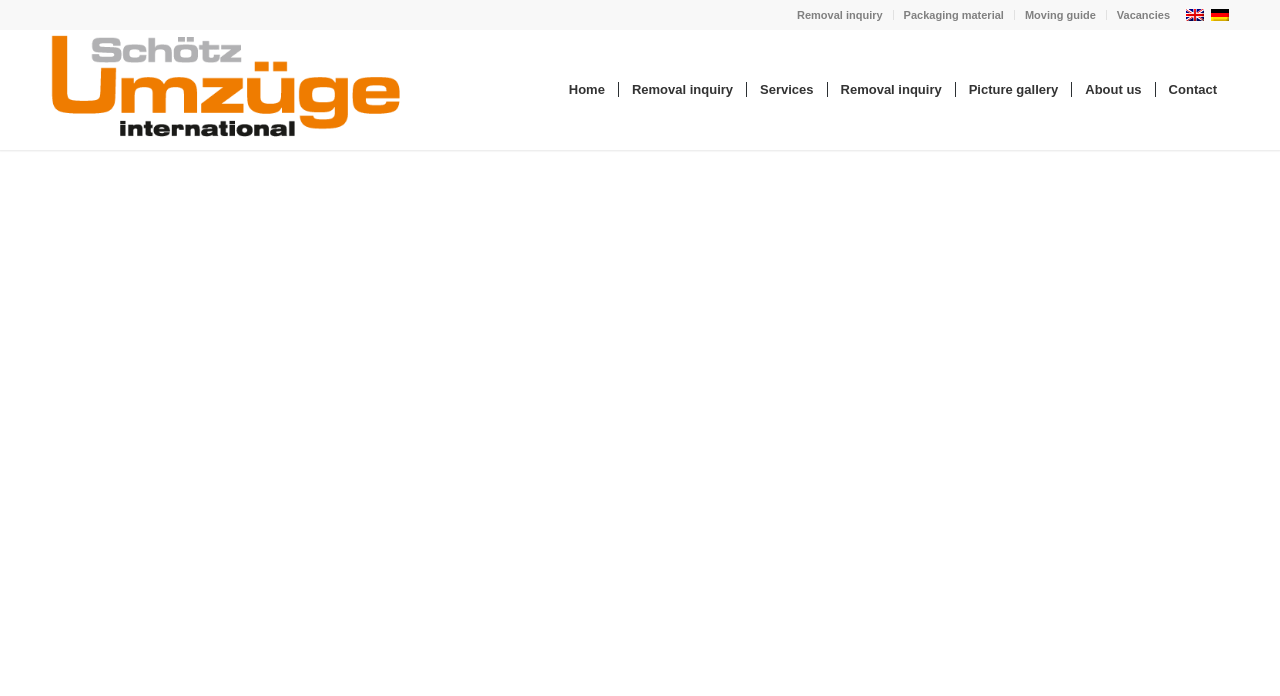Provide a one-word or brief phrase answer to the question:
What is the first service listed?

Removal inquiry